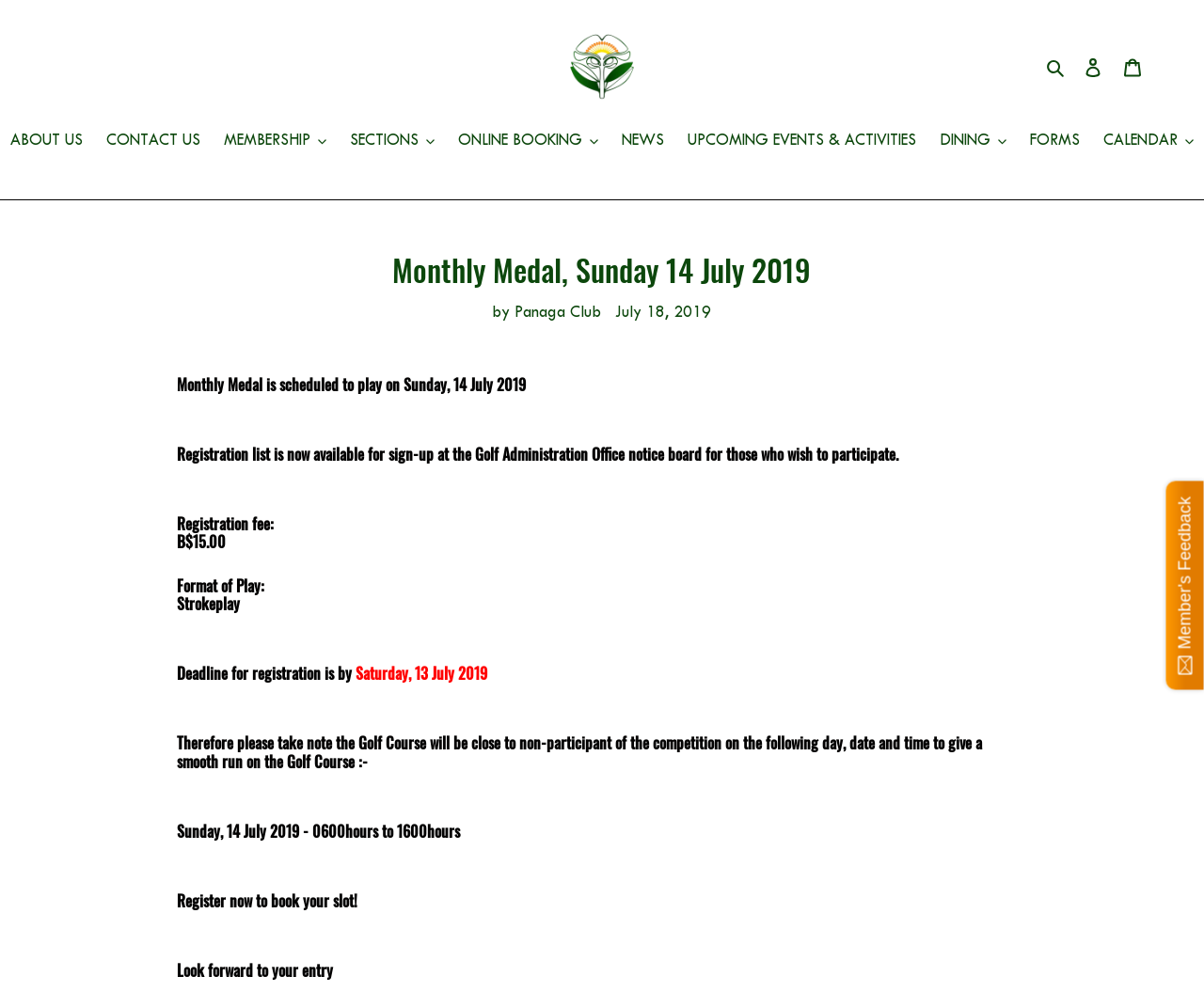Locate the UI element described by ABOUT US and provide its bounding box coordinates. Use the format (top-left x, top-left y, bottom-right x, bottom-right y) with all values as floating point numbers between 0 and 1.

[0.001, 0.126, 0.077, 0.154]